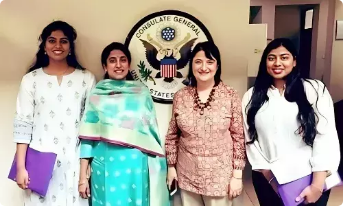Give a comprehensive caption for the image.

In the image, four women stand together in front of the emblem of the U.S. Consulate General, which features the American eagle and the national colors. Each woman is dressed in elegant attire, showcasing a blend of traditional and contemporary styles. The woman on the left wears a white kurta adorned with intricate patterns, while the second woman from the left is draped in a colorful dupatta over her teal outfit. The third woman, positioned centrally, sports a light brown blouse with a stylish design, complete with a loose fit. The woman on the right is dressed in a white top, exuding a modern flair. Collectively, they hold purple folders, possibly indicating their involvement in an official or educational event related to the consulate. This gathering suggests a significant occasion, highlighting international relations and cultural exchange.